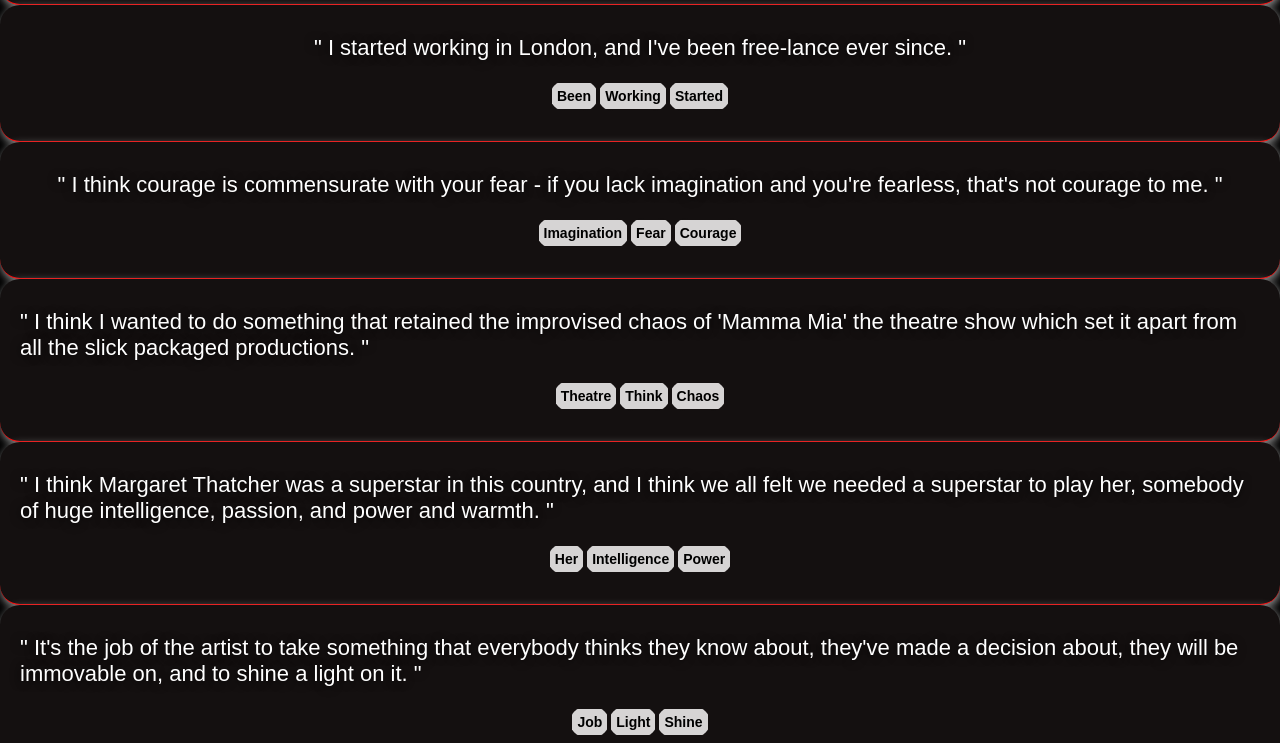Can you find the bounding box coordinates of the area I should click to execute the following instruction: "Follow the link about imagination"?

[0.419, 0.294, 0.491, 0.334]